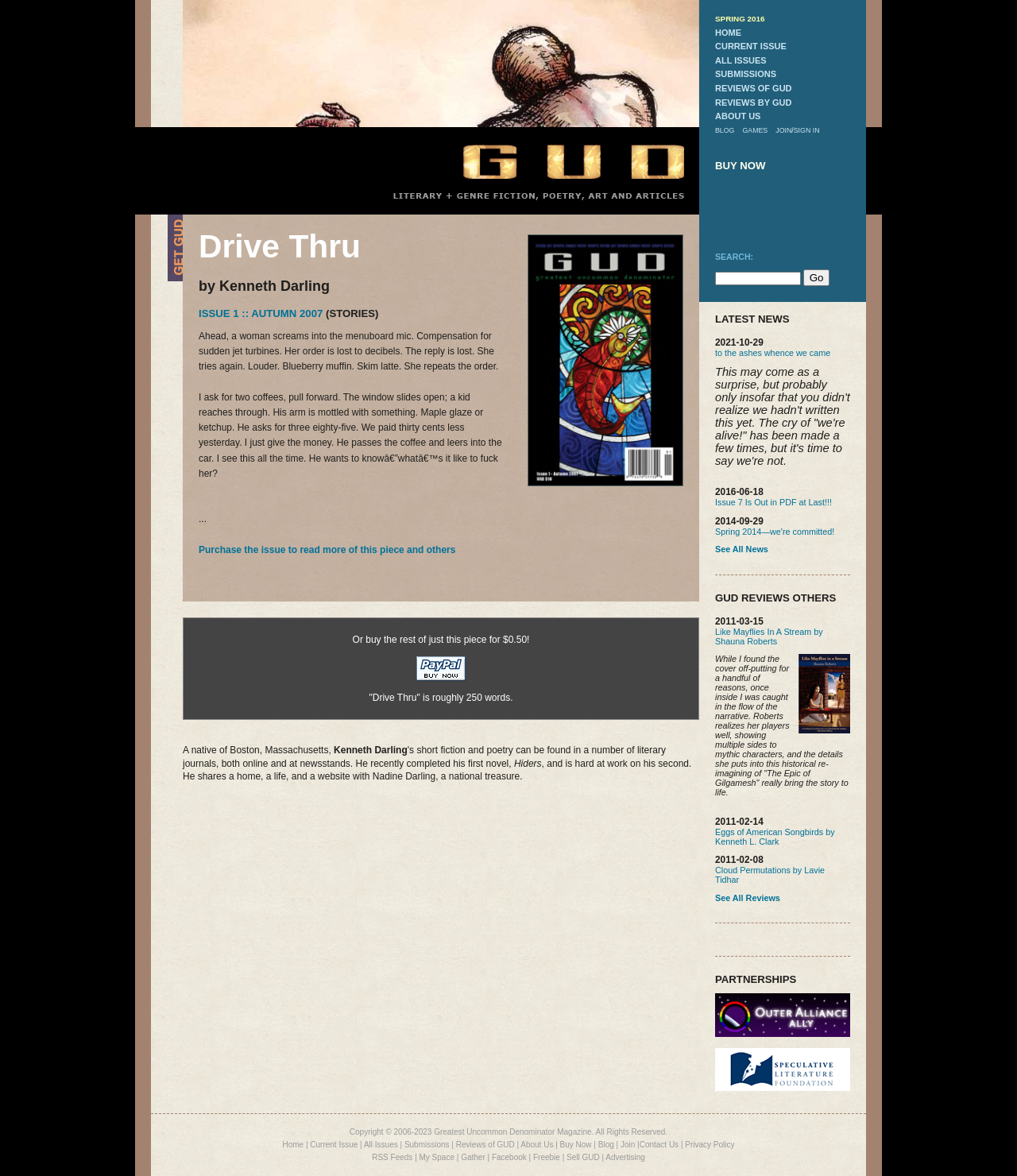Please identify the bounding box coordinates of the element I need to click to follow this instruction: "Go to the latest news".

[0.703, 0.266, 0.836, 0.276]